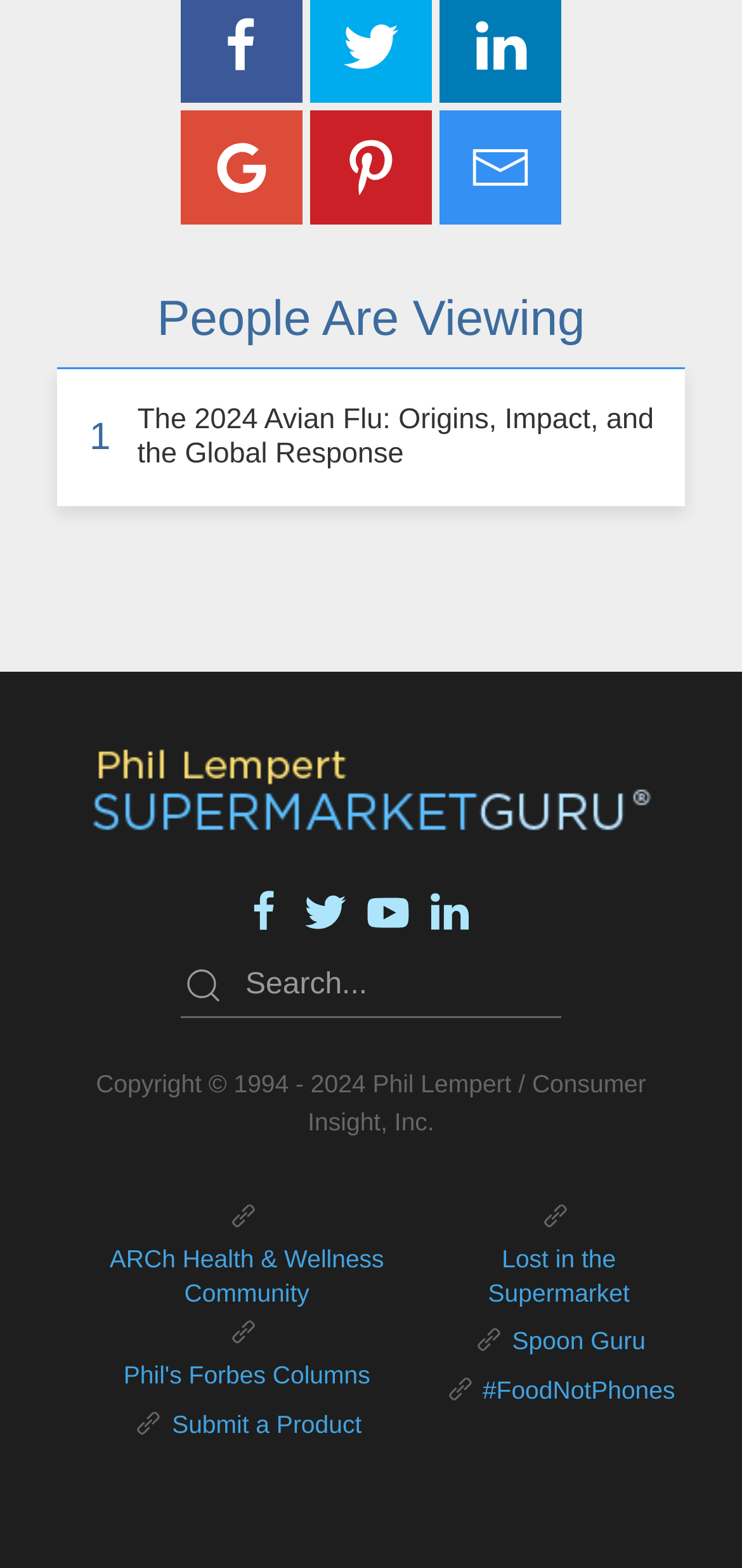Can you give a comprehensive explanation to the question given the content of the image?
How many links are in the footer section?

I looked at the LayoutTable element [54] and its LayoutTableRow element [127]. The row contains two LayoutTableCell elements, each with several links. I counted the links in the cells and found a total of 6 links.